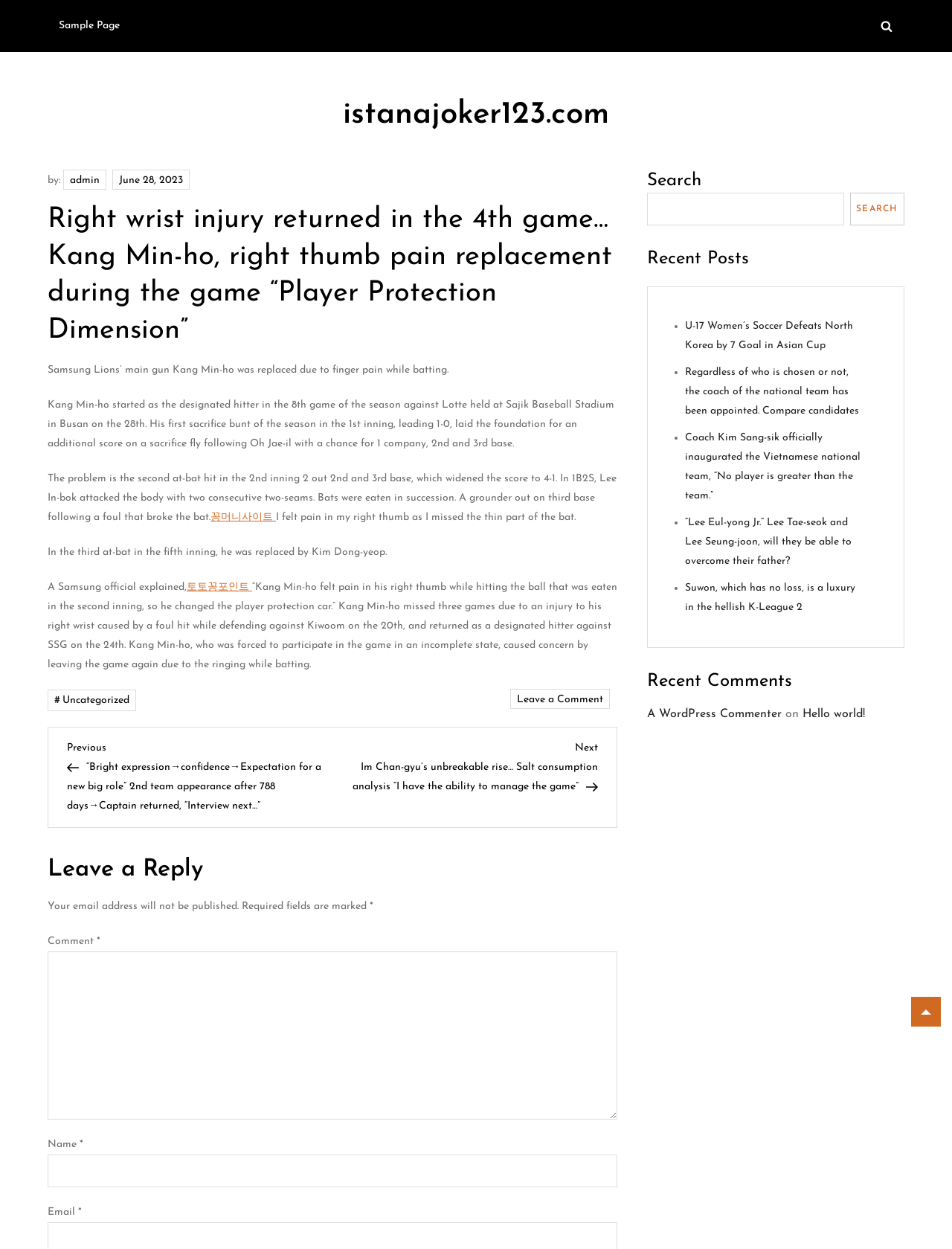Please specify the bounding box coordinates of the region to click in order to perform the following instruction: "Click the 'HOME' link".

None